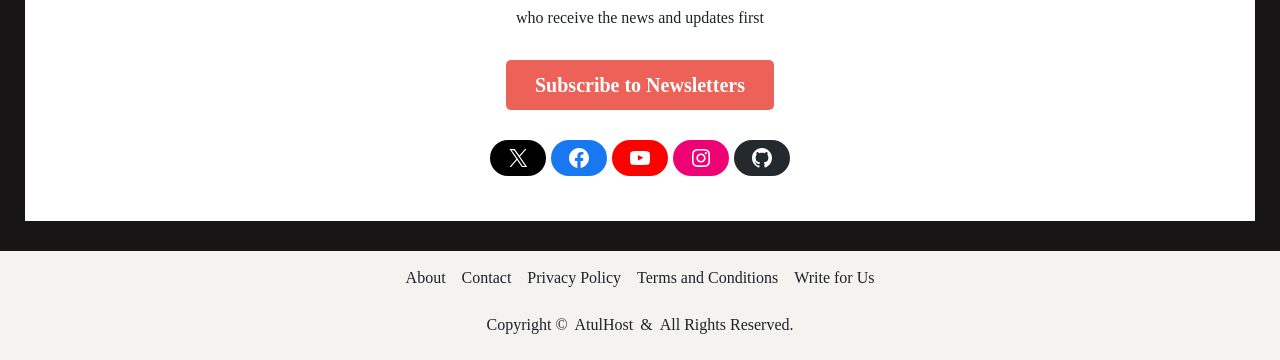Give the bounding box coordinates for the element described by: "parent_node: Sign in".

None